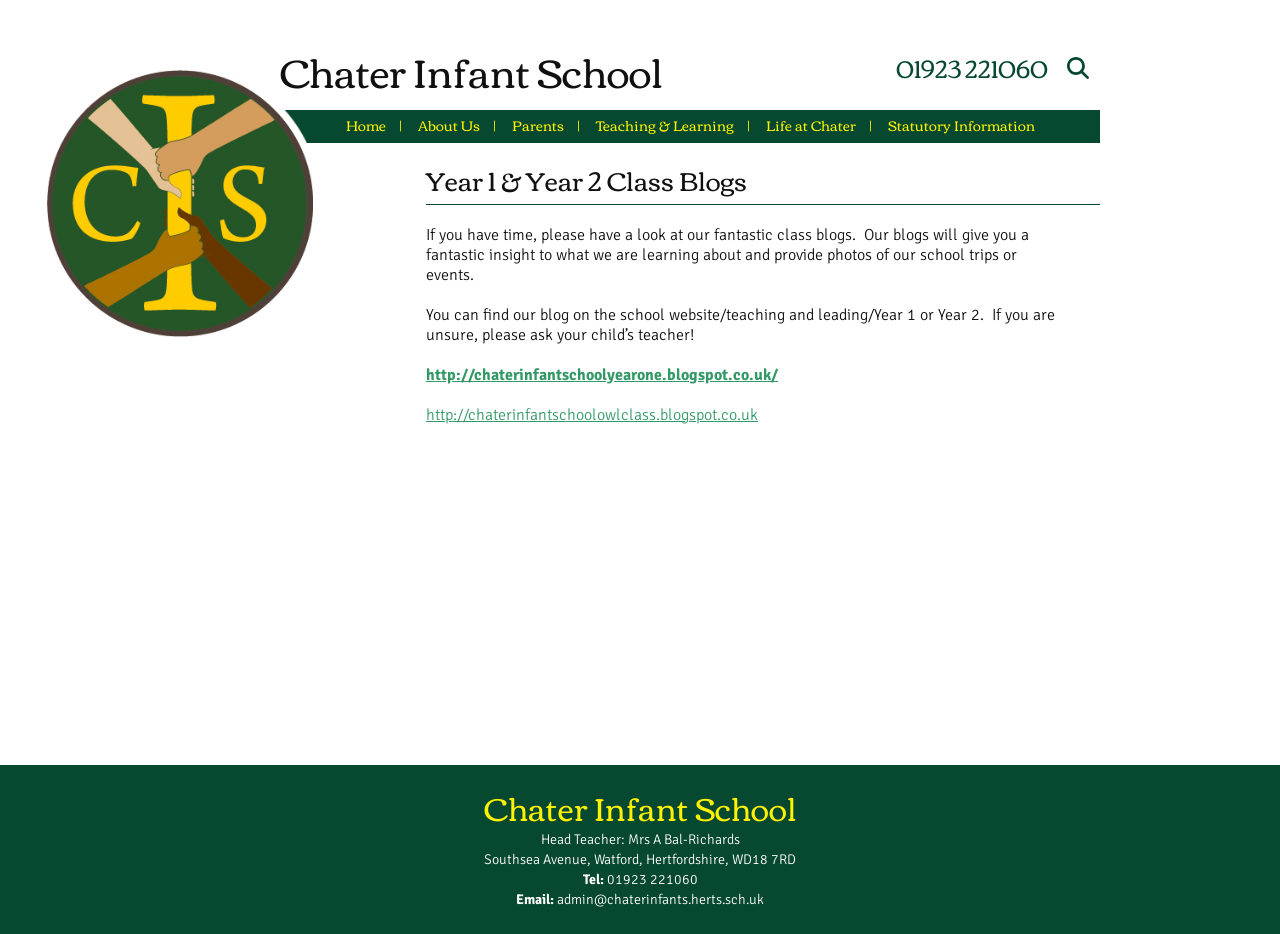Please specify the bounding box coordinates of the clickable region to carry out the following instruction: "Click the 'Home' link". The coordinates should be four float numbers between 0 and 1, in the format [left, top, right, bottom].

None